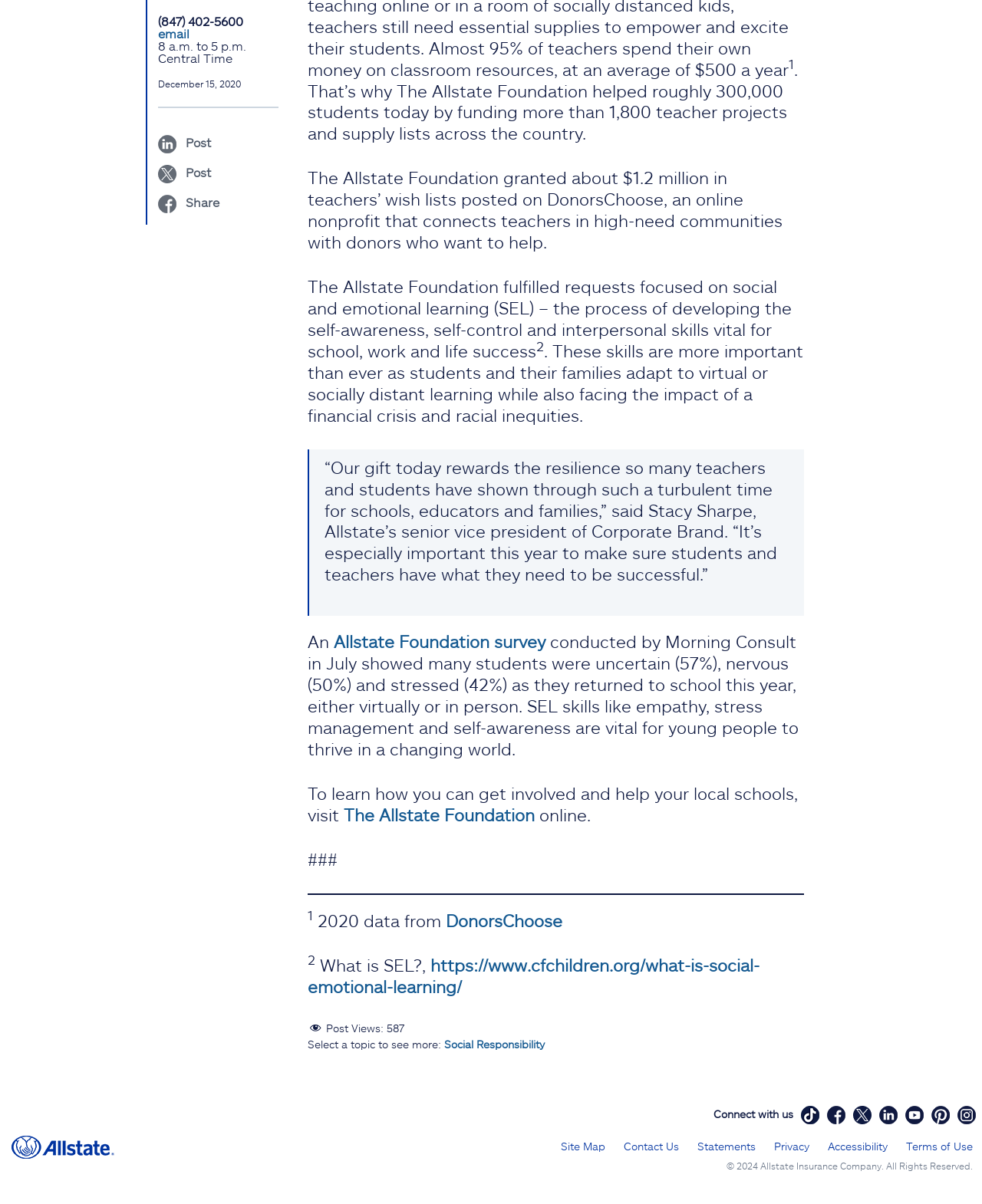Please identify the bounding box coordinates of the element that needs to be clicked to perform the following instruction: "Share article on Facebook".

[0.161, 0.162, 0.223, 0.174]